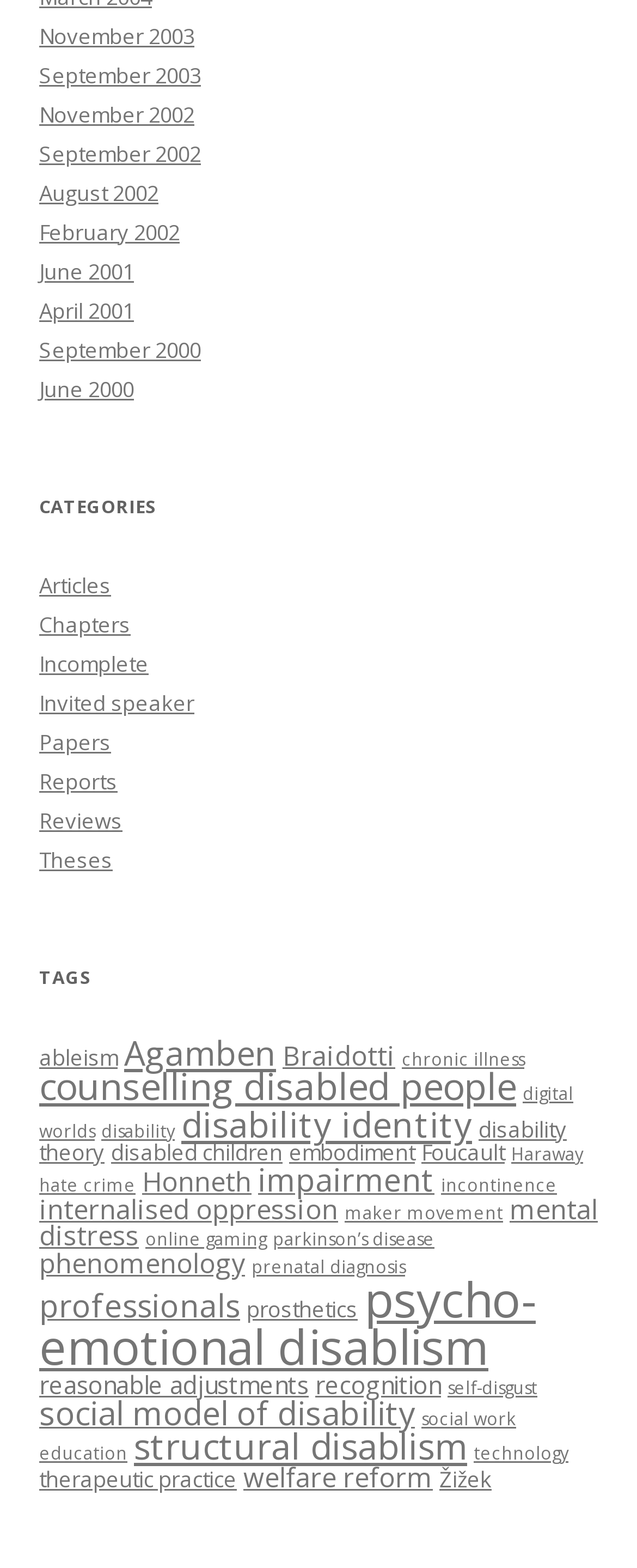Could you specify the bounding box coordinates for the clickable section to complete the following instruction: "Browse the 'social model of disability' tag"?

[0.062, 0.887, 0.651, 0.915]